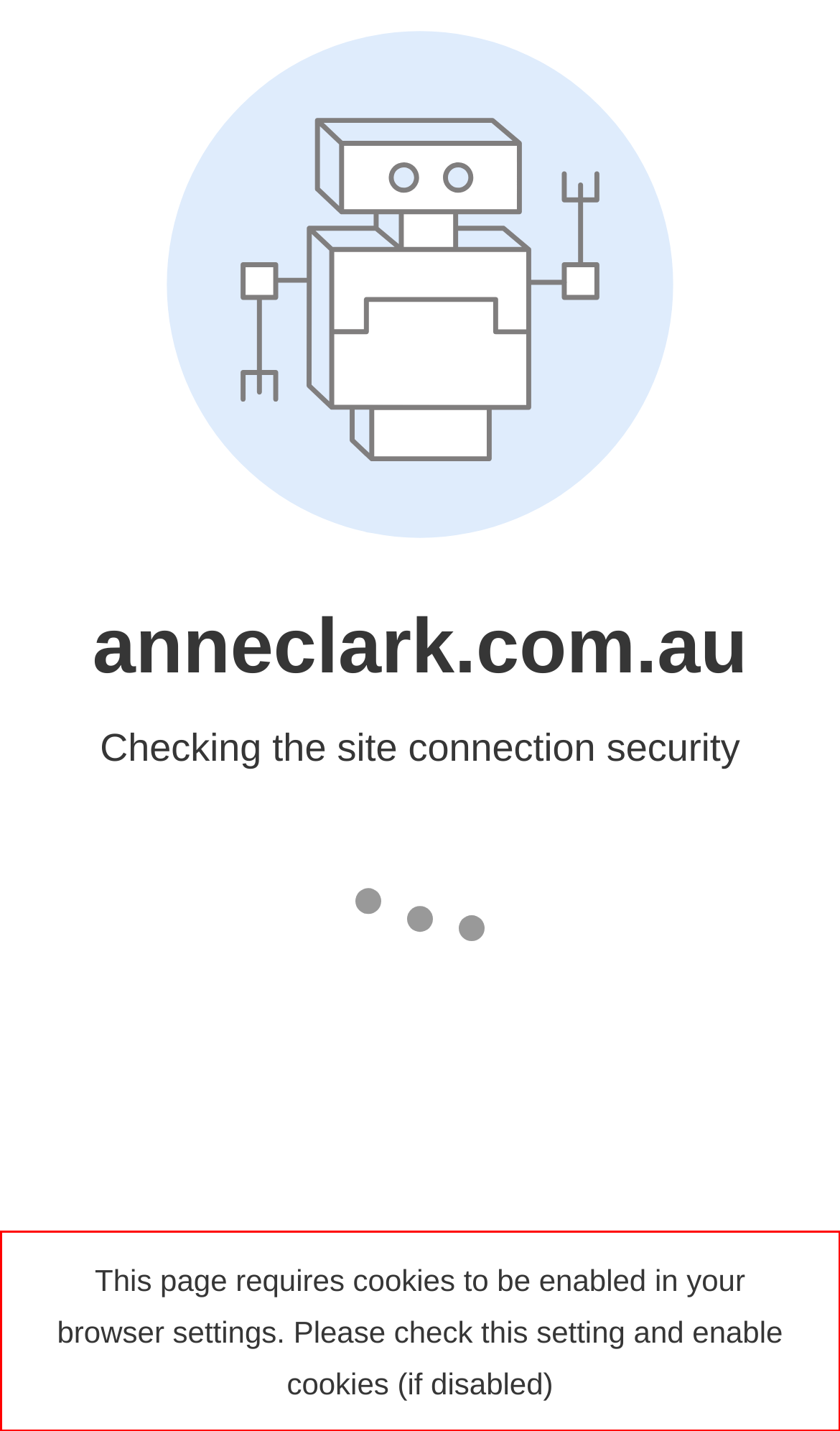You are presented with a webpage screenshot featuring a red bounding box. Perform OCR on the text inside the red bounding box and extract the content.

This page requires cookies to be enabled in your browser settings. Please check this setting and enable cookies (if disabled)